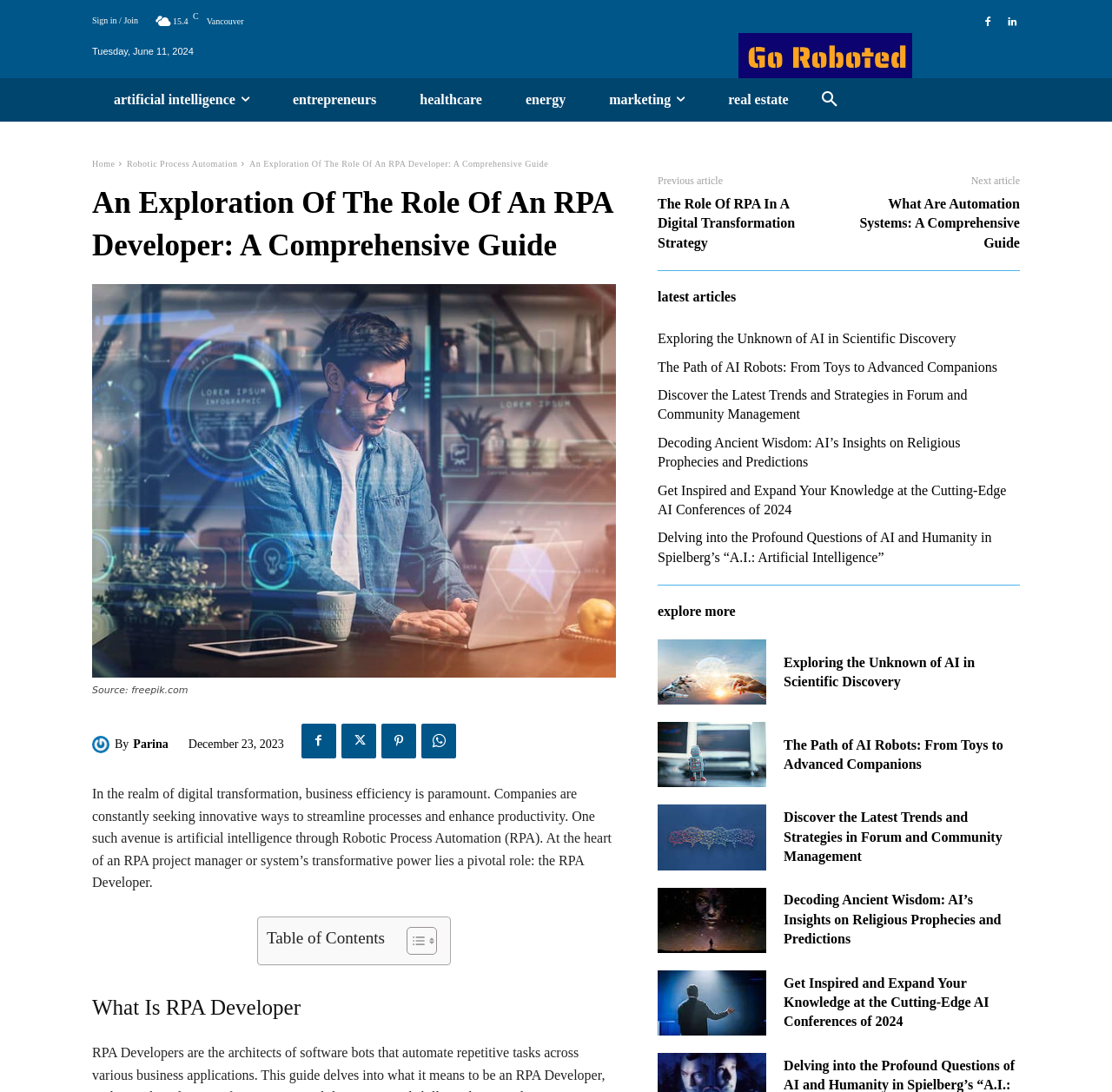Locate the bounding box coordinates of the clickable area to execute the instruction: "Toggle the table of contents". Provide the coordinates as four float numbers between 0 and 1, represented as [left, top, right, bottom].

[0.354, 0.848, 0.389, 0.875]